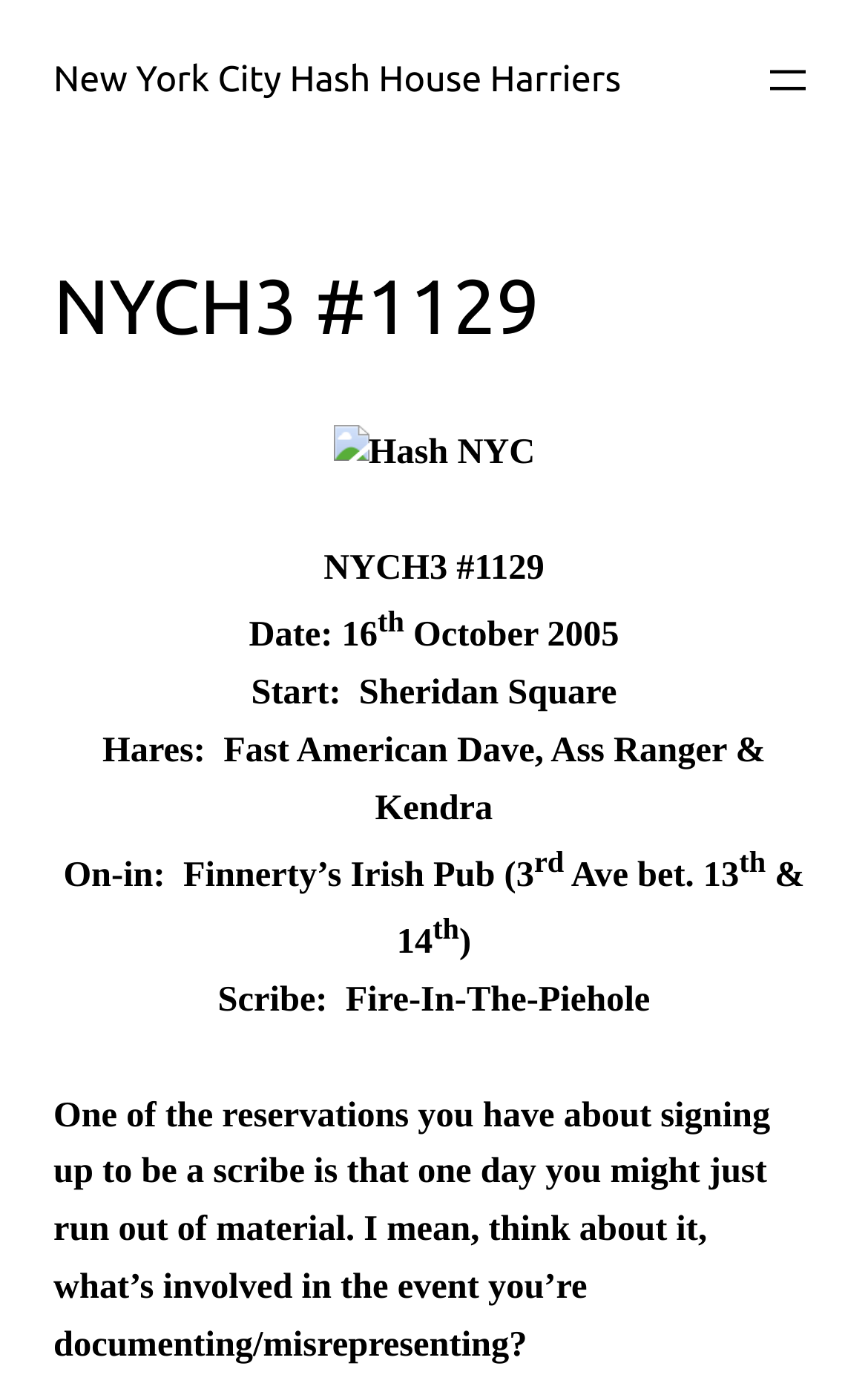What is the on-in location of the event?
Refer to the image and answer the question using a single word or phrase.

Finnerty’s Irish Pub